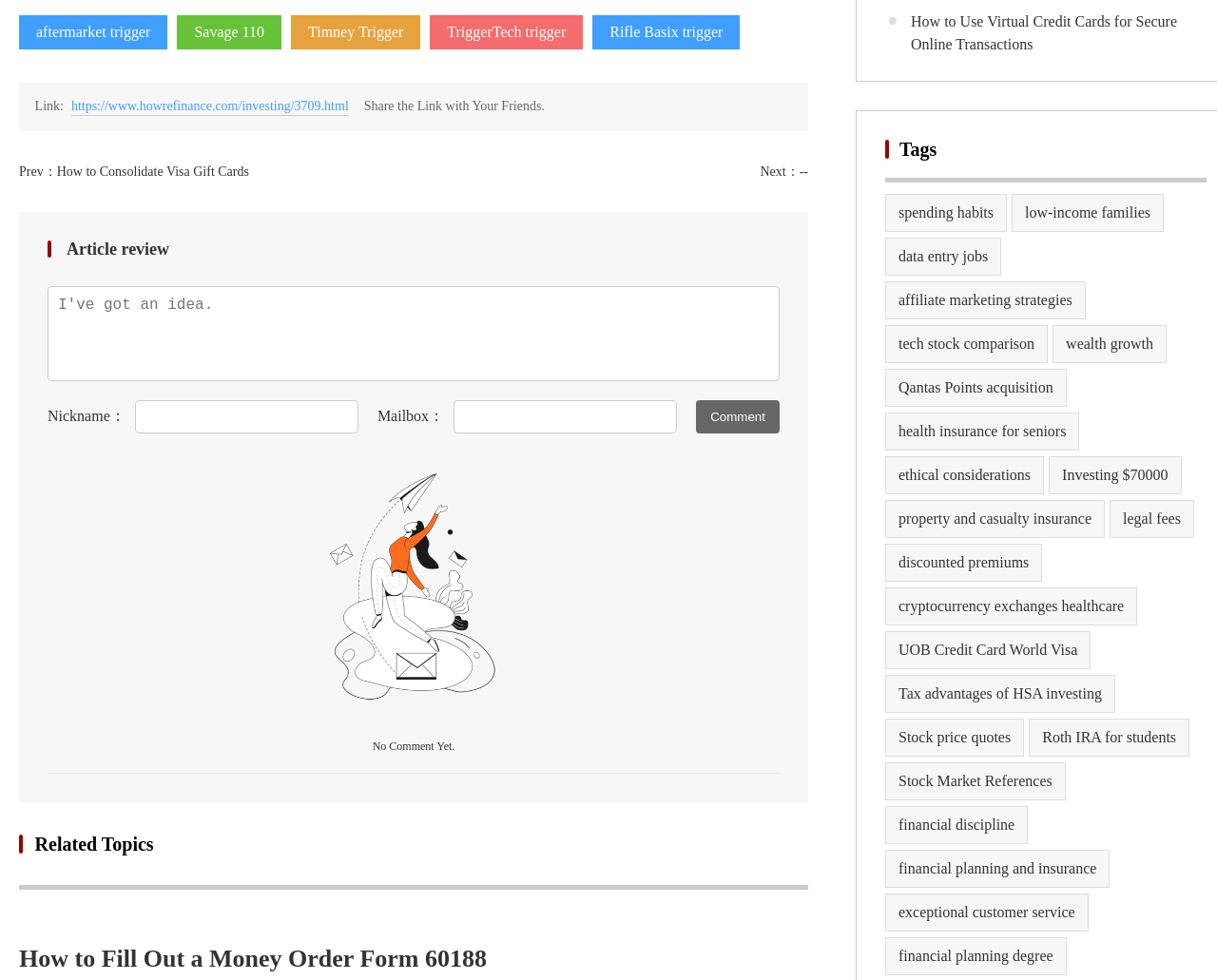Answer the question below in one word or phrase:
How many links are there in the 'Related Topics' section?

1